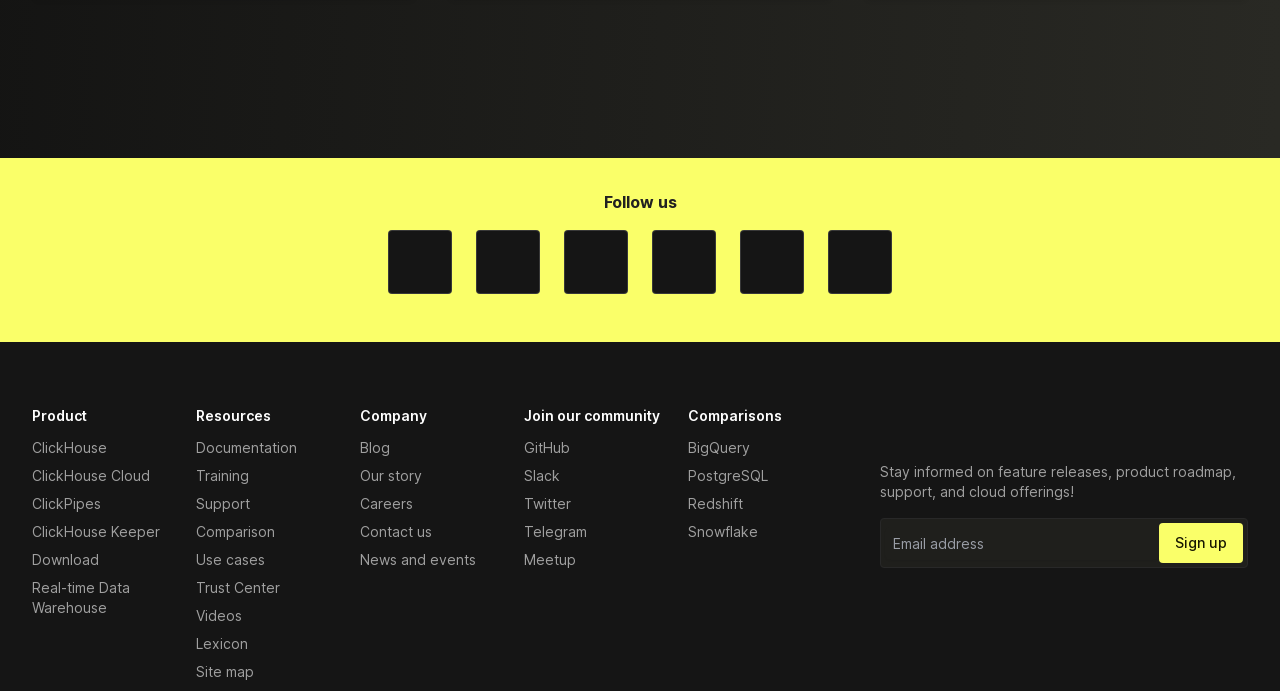Locate the bounding box coordinates of the clickable region to complete the following instruction: "Follow us on Twitter."

[0.303, 0.334, 0.353, 0.426]